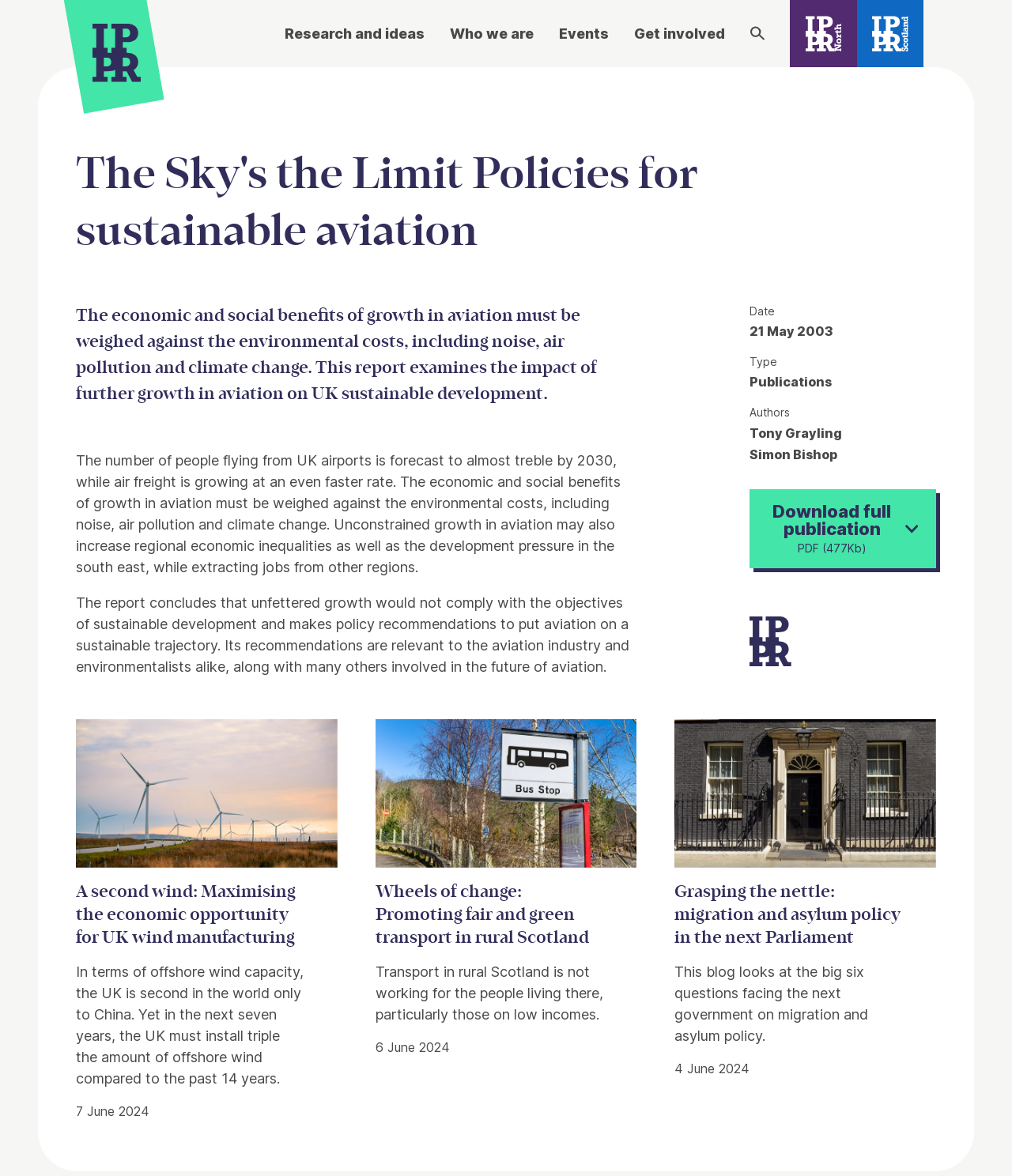Identify the bounding box coordinates of the clickable region required to complete the instruction: "Click on 'Events'". The coordinates should be given as four float numbers within the range of 0 and 1, i.e., [left, top, right, bottom].

[0.552, 0.019, 0.602, 0.037]